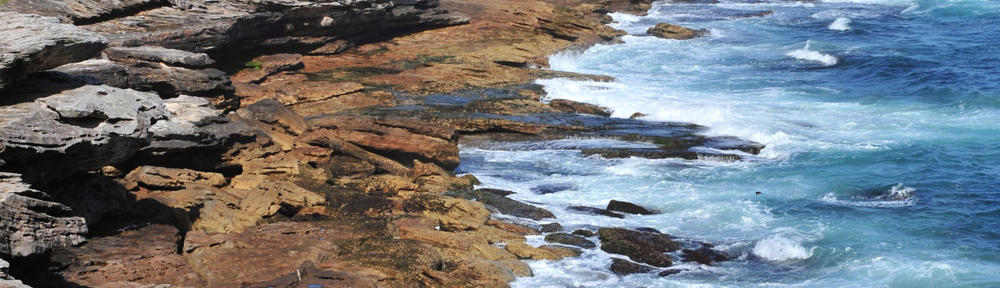What is the color of the ocean water in the image?
Please look at the screenshot and answer using one word or phrase.

Clear blue